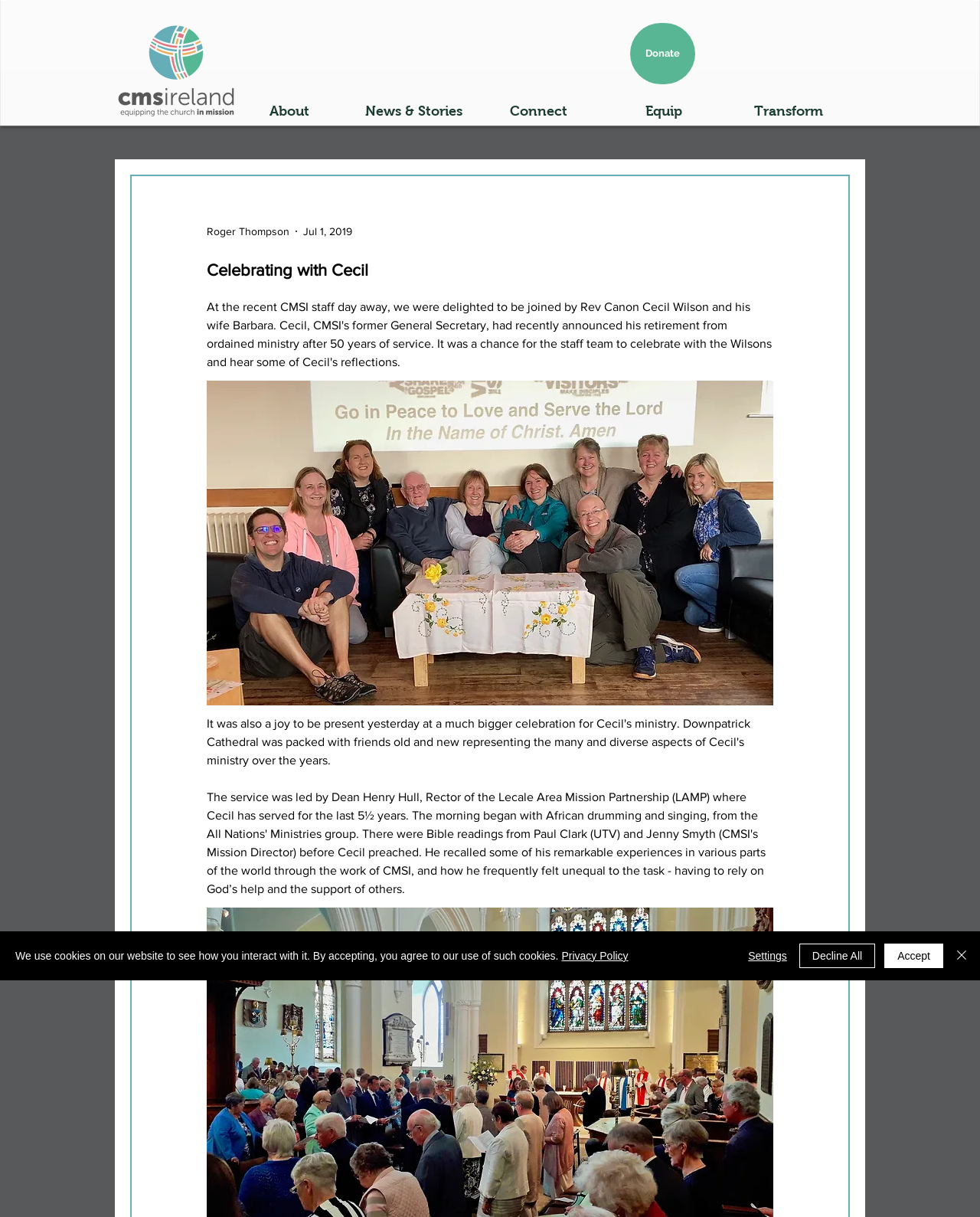Pinpoint the bounding box coordinates of the clickable element to carry out the following instruction: "Read the news and stories."

[0.359, 0.082, 0.486, 0.101]